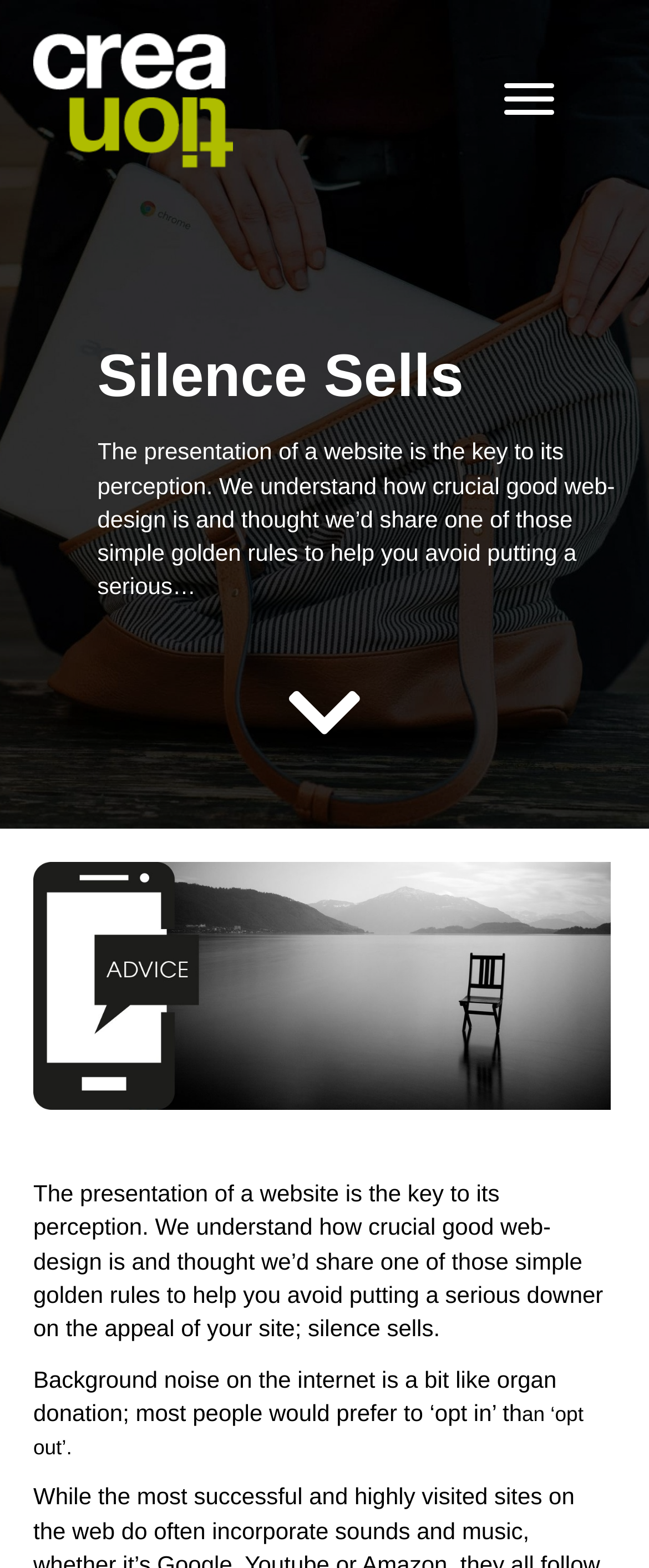What is the tone of the webpage?
Please use the image to provide an in-depth answer to the question.

The tone of the webpage is informative, as it provides information and shares a golden rule about web design, with a conversational tone that is easy to follow and understand.